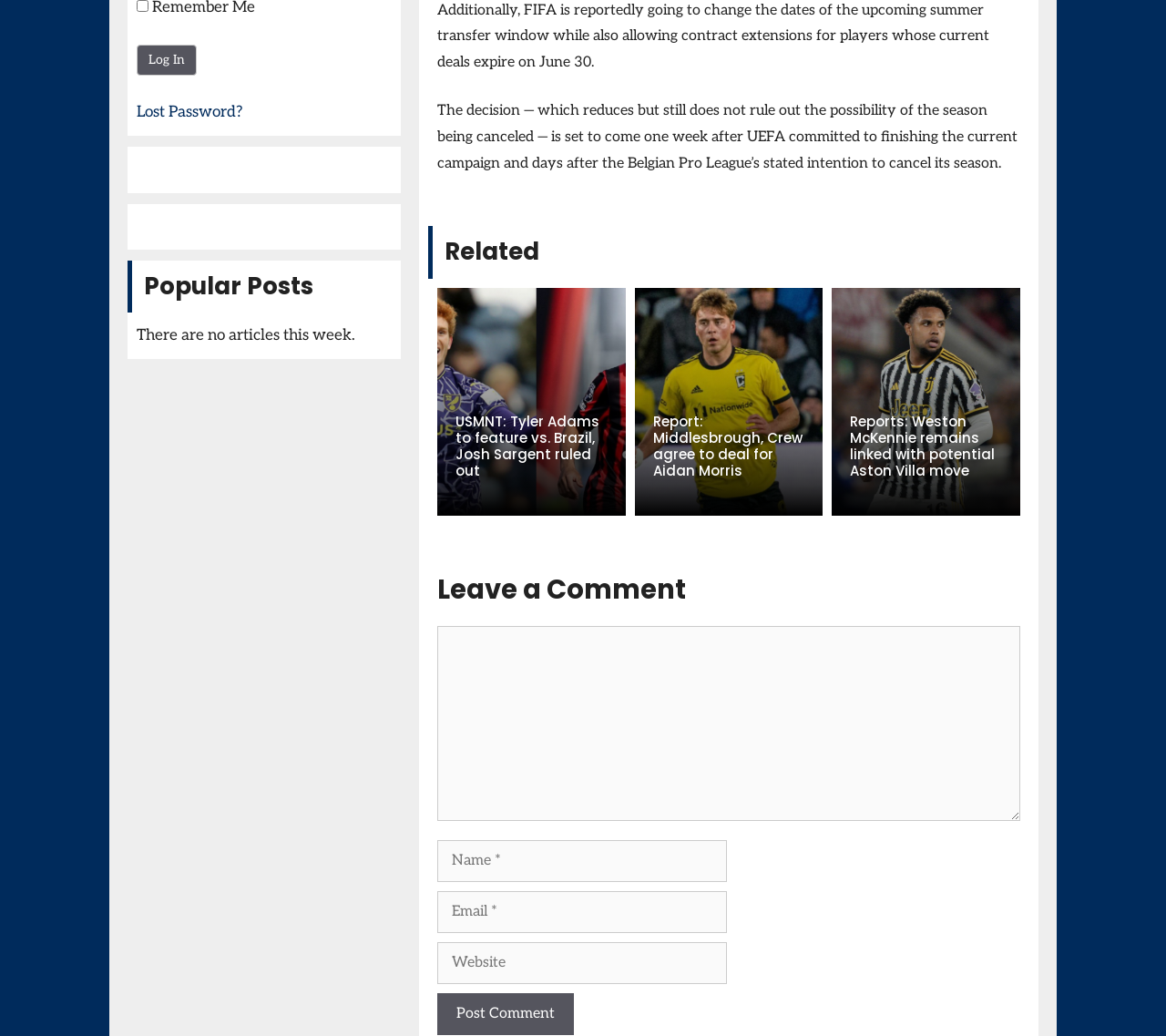Could you highlight the region that needs to be clicked to execute the instruction: "Enter your name"?

[0.375, 0.811, 0.623, 0.851]